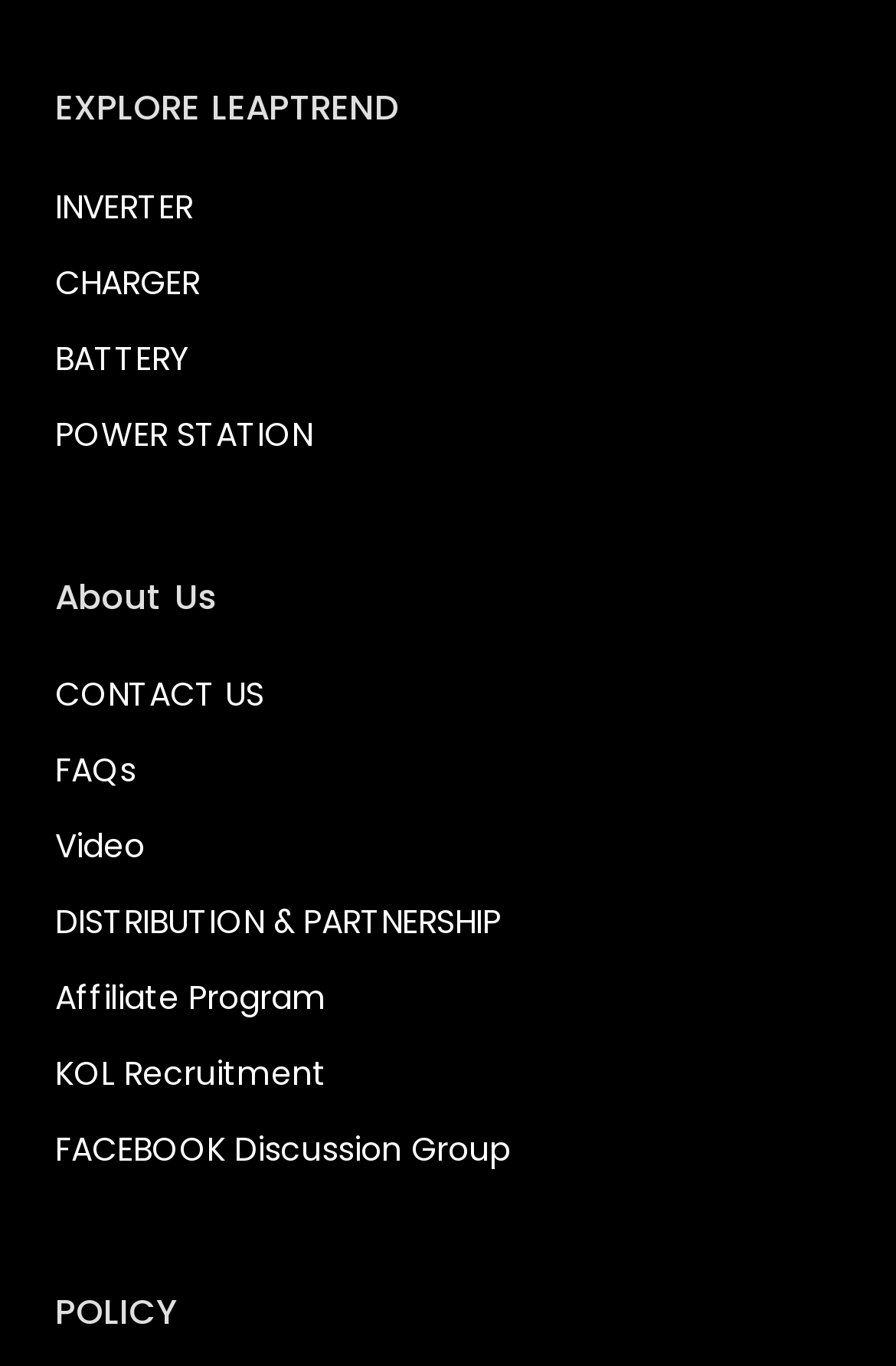Please answer the following question using a single word or phrase: What is the last link under 'About Us'?

FACEBOOK Discussion Group